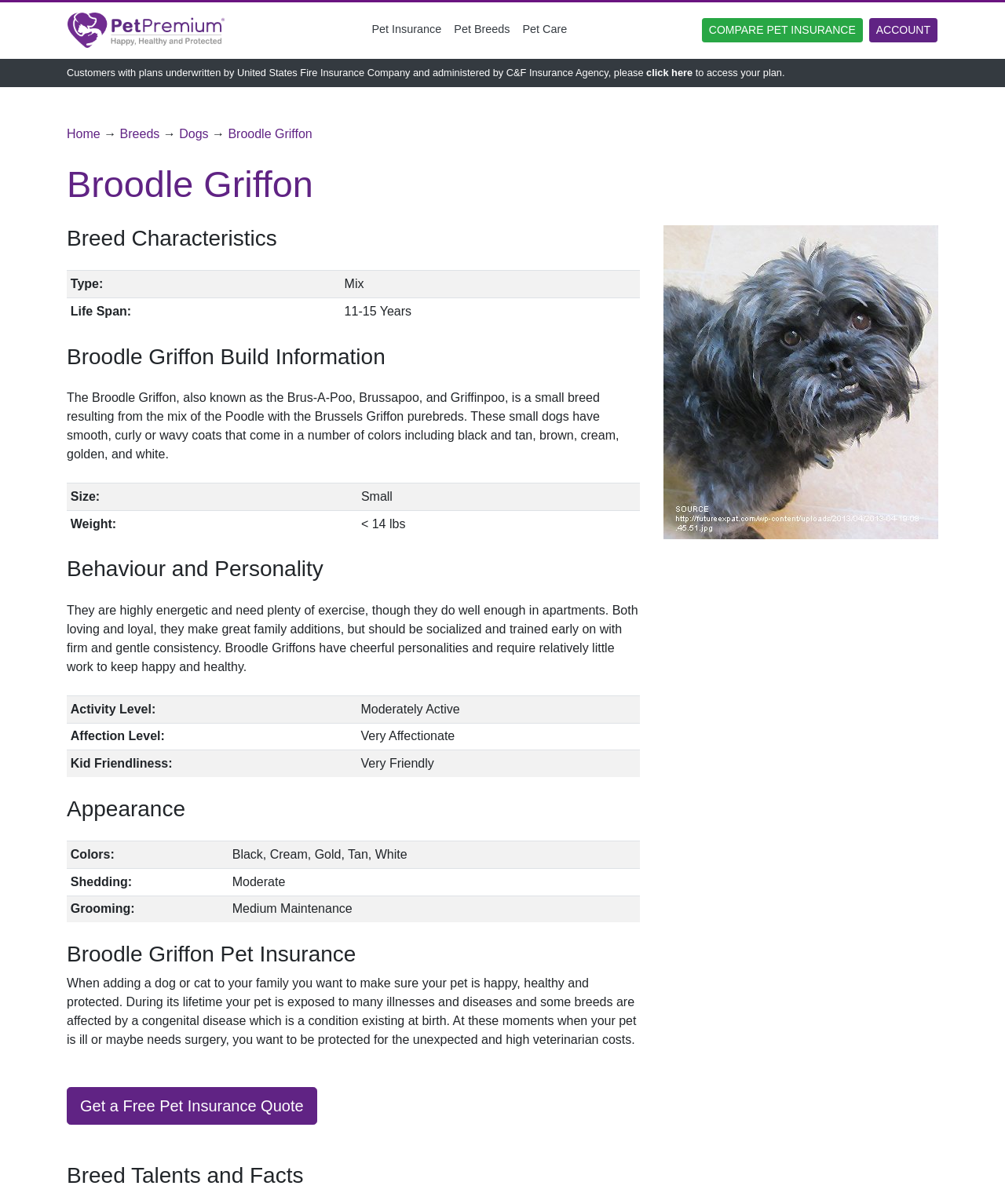What is the life span of a Broodle Griffon?
Using the image as a reference, answer with just one word or a short phrase.

11-15 Years